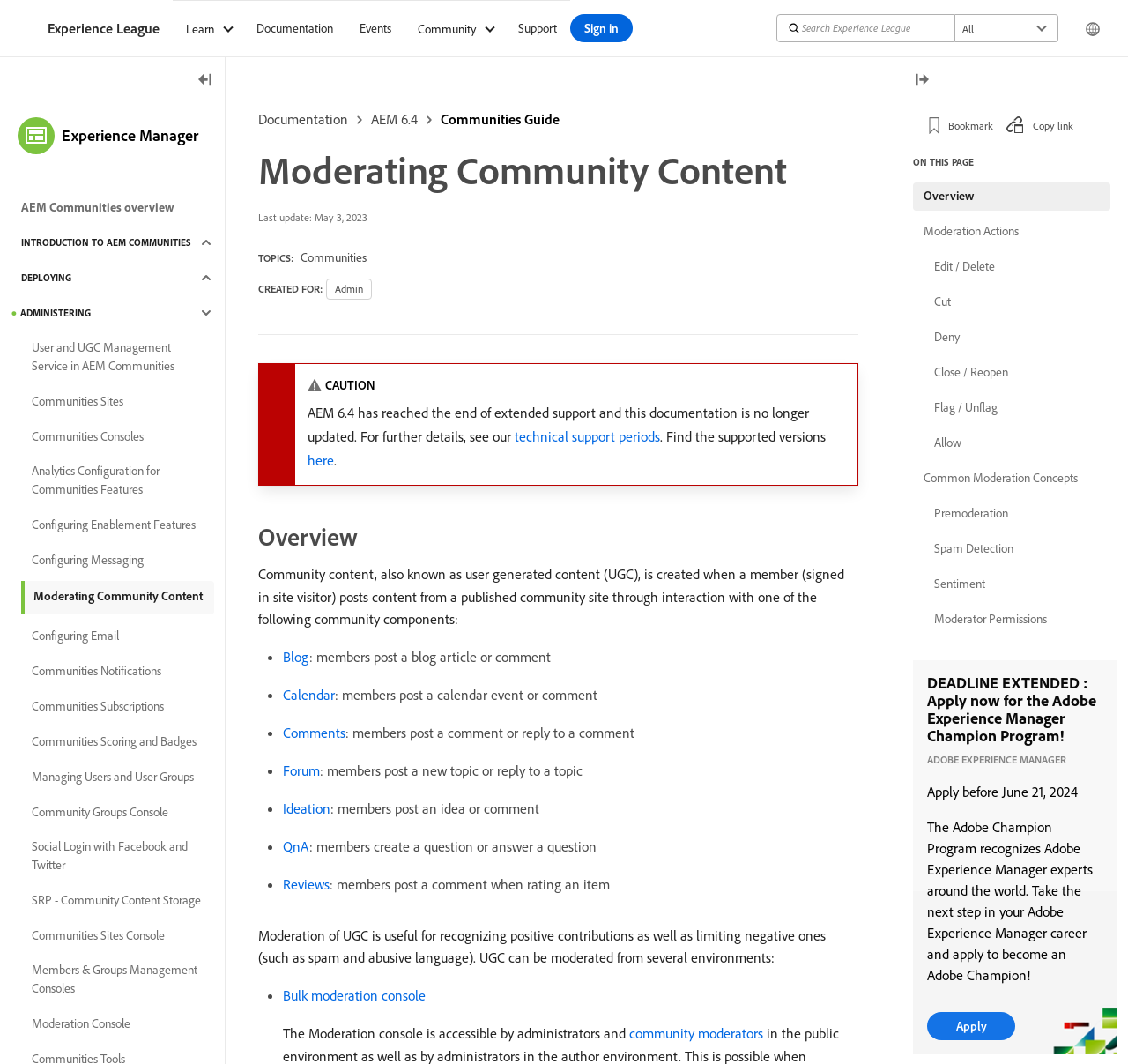Describe all the significant parts and information present on the webpage.

The webpage is about moderating community content in Adobe Experience Manager. At the top, there is a navigation bar with links to various sections, including "Experience League", "Documentation", "Events", "Community", and "Support". On the right side of the navigation bar, there is a search bar with a combobox and a button to change the region.

Below the navigation bar, there is a heading "Moderating Community Content" followed by a brief description of the topic. The page is divided into several sections, including "Overview", "Topics", and "Created for".

In the "Overview" section, there is a heading "Moderating Community Content" followed by a paragraph explaining what community content is and how it can be moderated. There is also a list of community components, including "Blog", "Calendar", "Comments", "Forum", "Ideation", "QnA", and "Reviews", with brief descriptions of each.

In the "Topics" section, there is a list of topics related to moderating community content, including "Bulk moderation console" and "Community moderators".

On the left side of the page, there is a rail with links to various sections of the Adobe Experience Manager documentation, including "AEM Communities overview", "INTRODUCTION TO AEM COMMUNITIES", "DEPLOYING", "ADMINISTERING", and others.

There are several images on the page, including a logo, a search icon, and an alert icon. The page also has several buttons, including a "Toggle left rail" button and a "Learn" button.